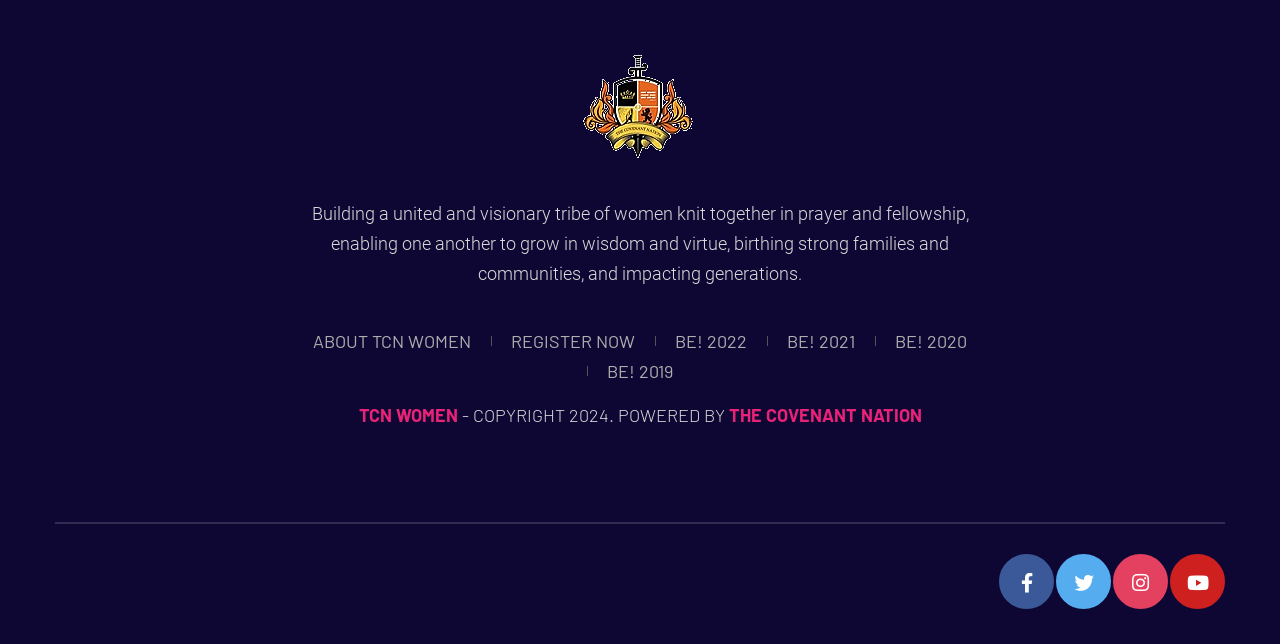Determine the bounding box coordinates of the region to click in order to accomplish the following instruction: "Follow on Facebook". Provide the coordinates as four float numbers between 0 and 1, specifically [left, top, right, bottom].

[0.78, 0.861, 0.823, 0.946]